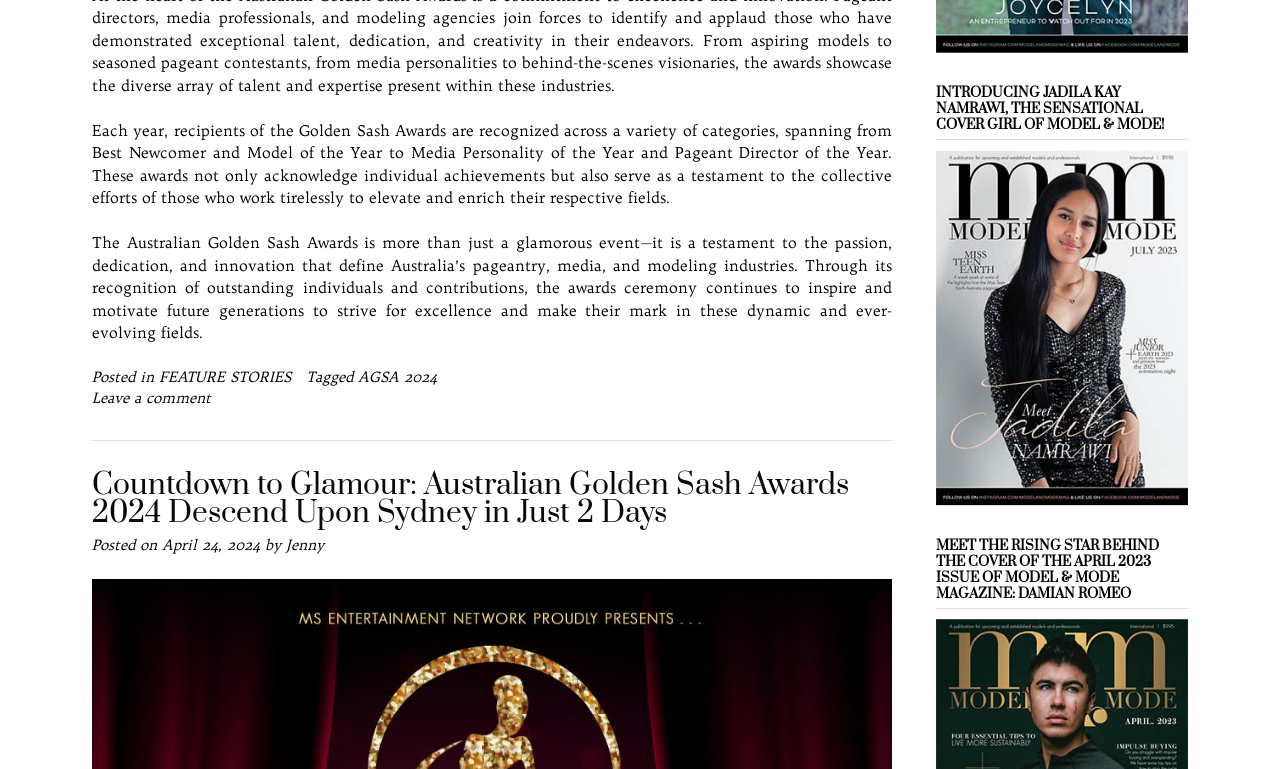Locate the UI element described by Jenny and provide its bounding box coordinates. Use the format (top-left x, top-left y, bottom-right x, bottom-right y) with all values as floating point numbers between 0 and 1.

[0.223, 0.697, 0.253, 0.72]